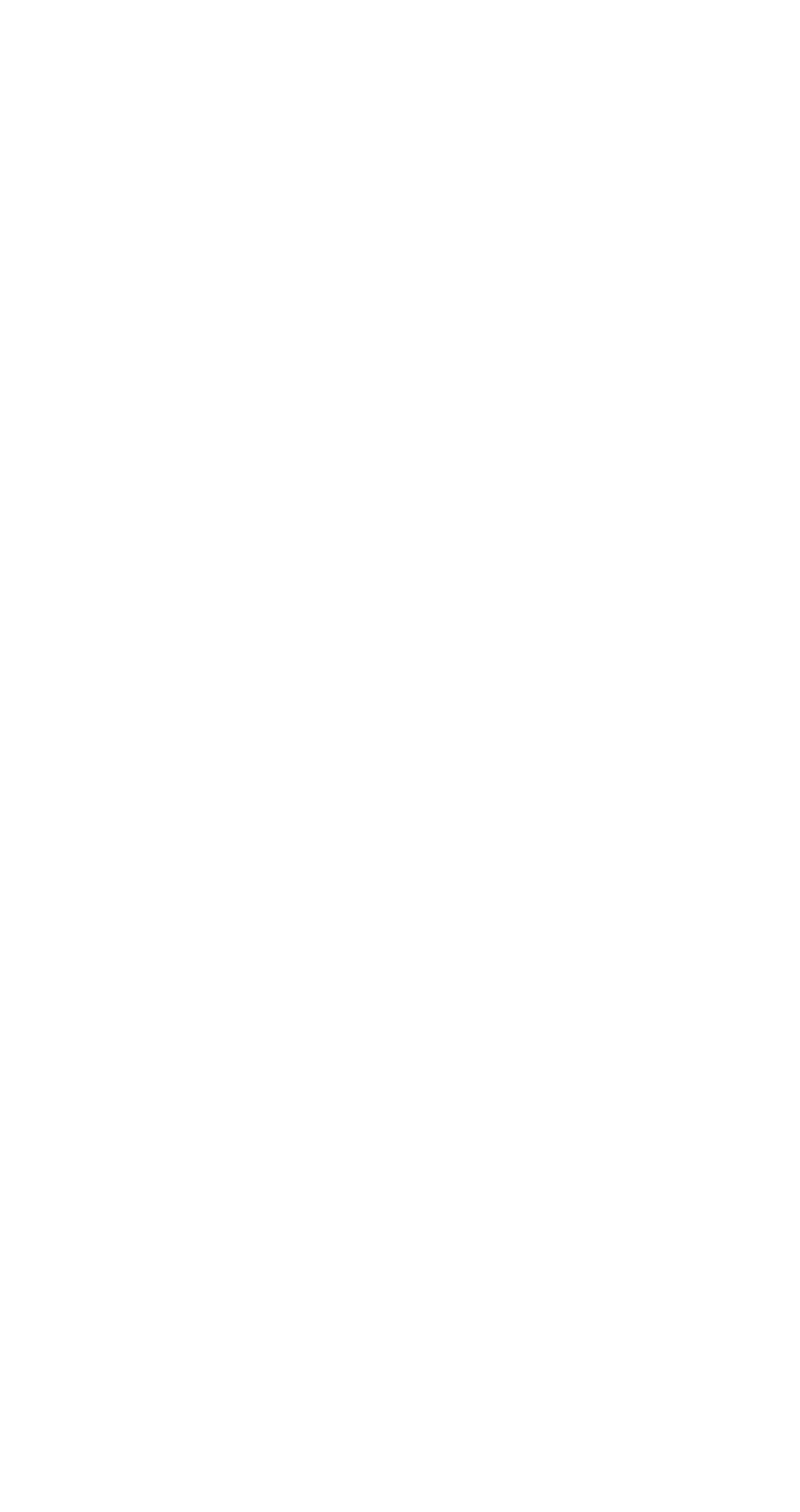Identify the coordinates of the bounding box for the element described below: "parent_node: EMAIL * aria-describedby="email-notes" name="email"". Return the coordinates as four float numbers between 0 and 1: [left, top, right, bottom].

[0.026, 0.934, 0.974, 0.995]